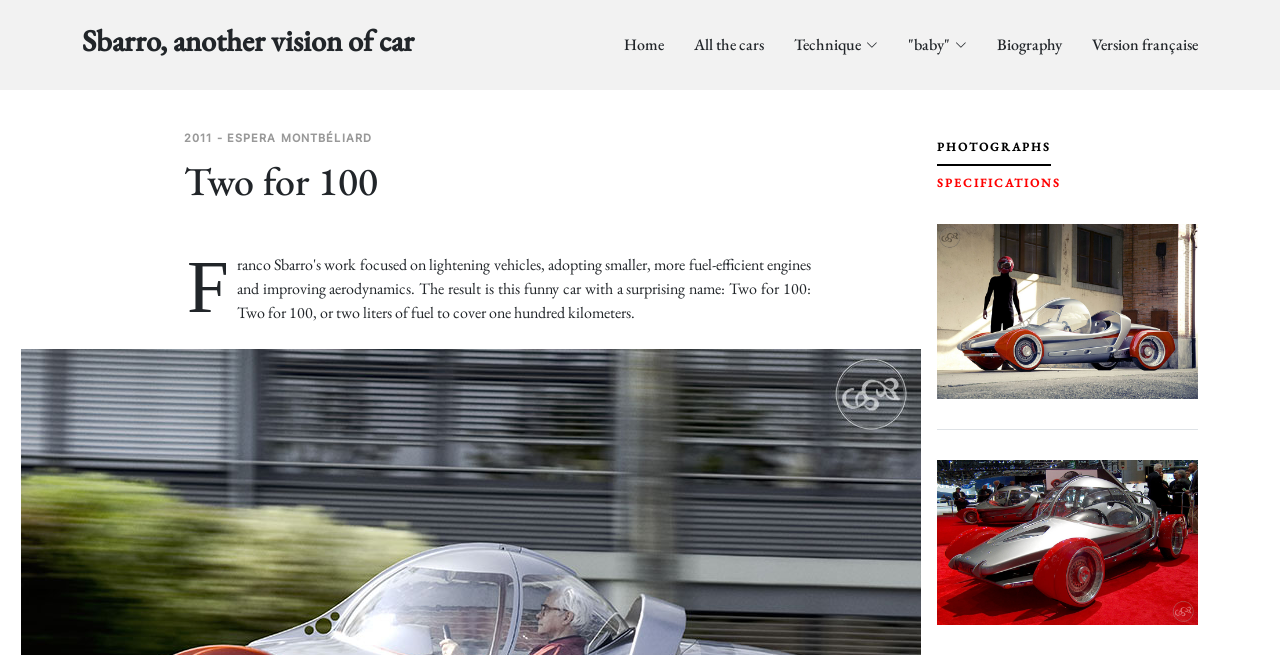What is the focus of Franco Sbarro's work?
Using the image, answer in one word or phrase.

Lightening vehicles